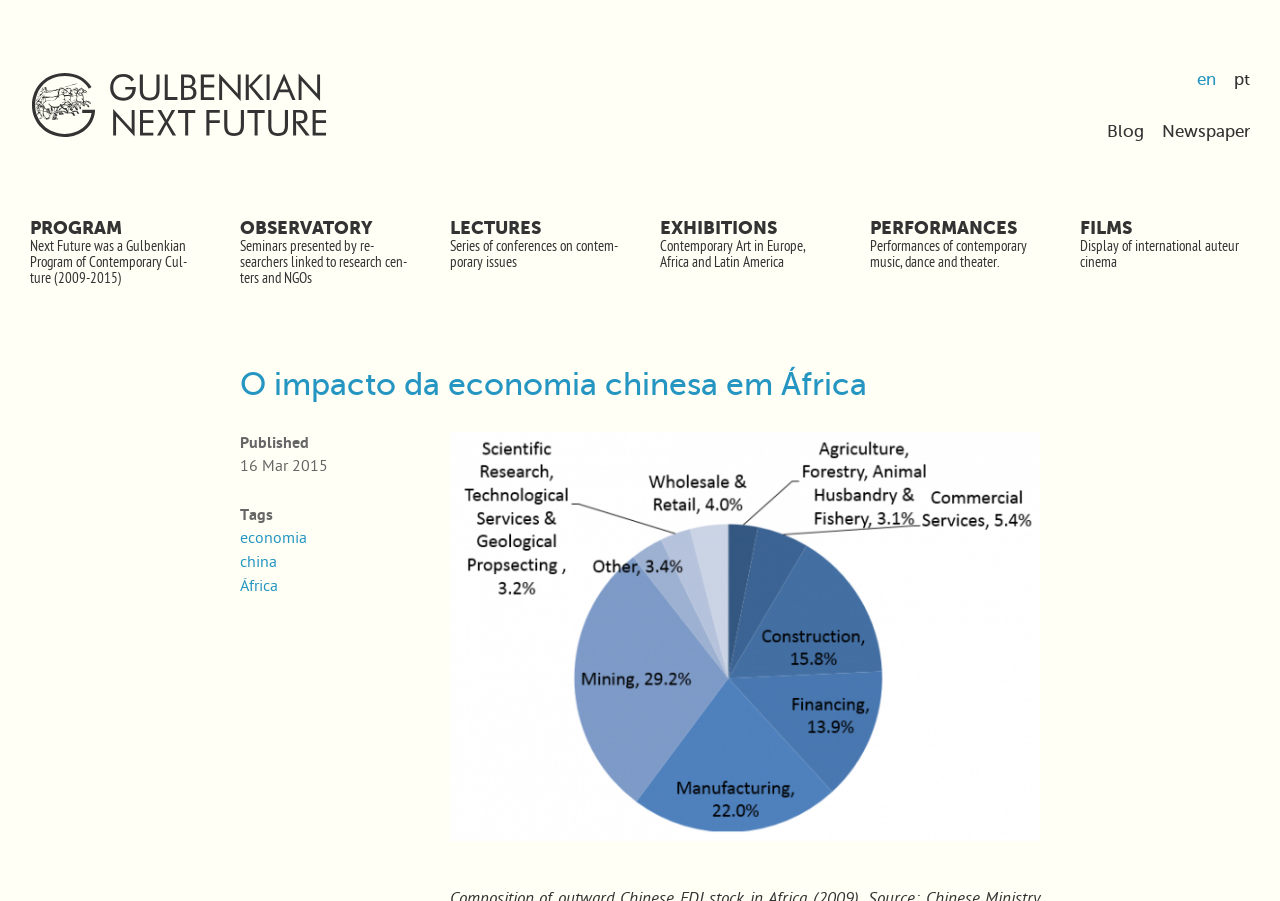Please predict the bounding box coordinates (top-left x, top-left y, bottom-right x, bottom-right y) for the UI element in the screenshot that fits the description: title="Back to home"

[0.023, 0.08, 0.32, 0.153]